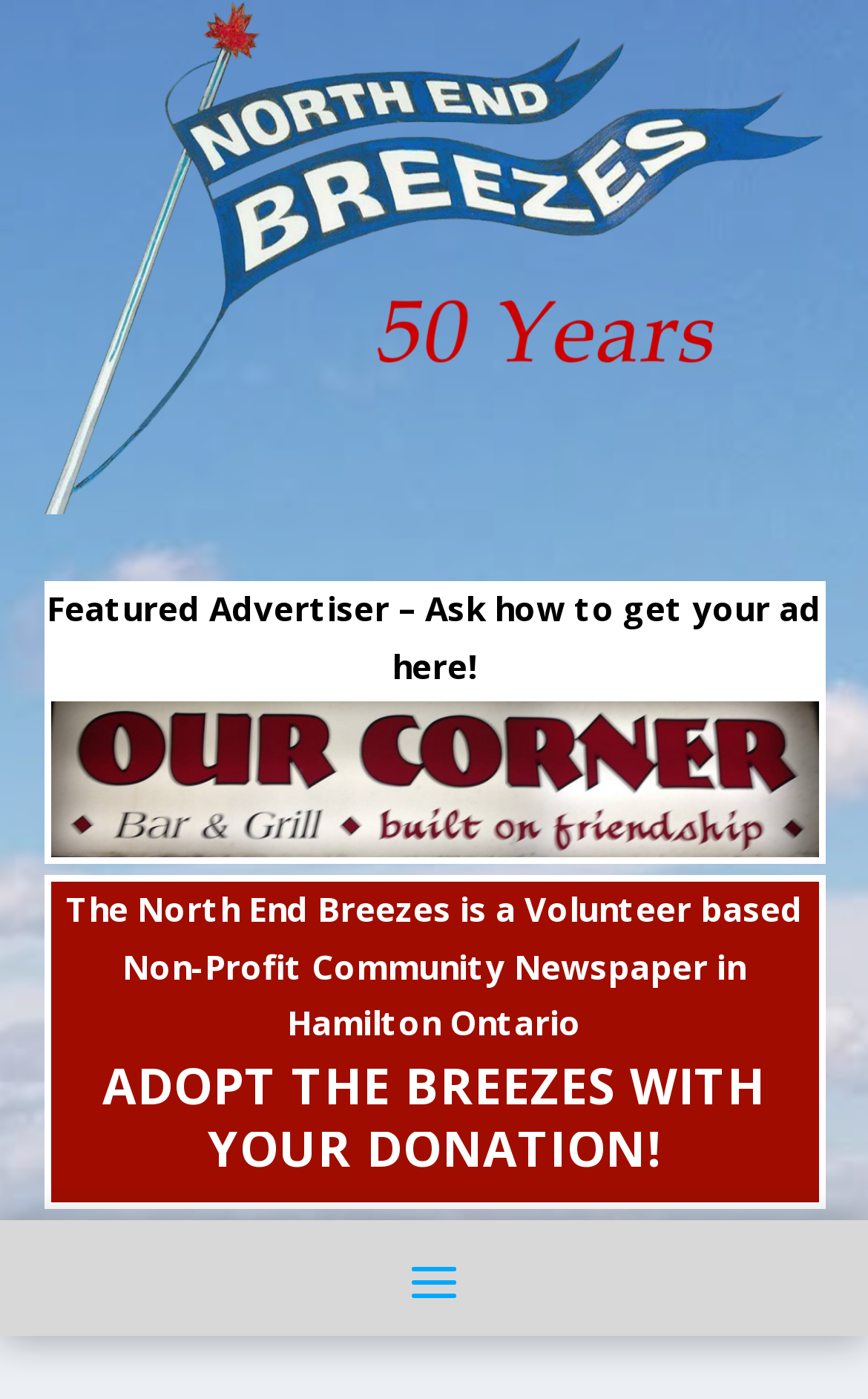Extract the text of the main heading from the webpage.

CLEANING UP THE HARBOUR: WHO’S TO BLAME?